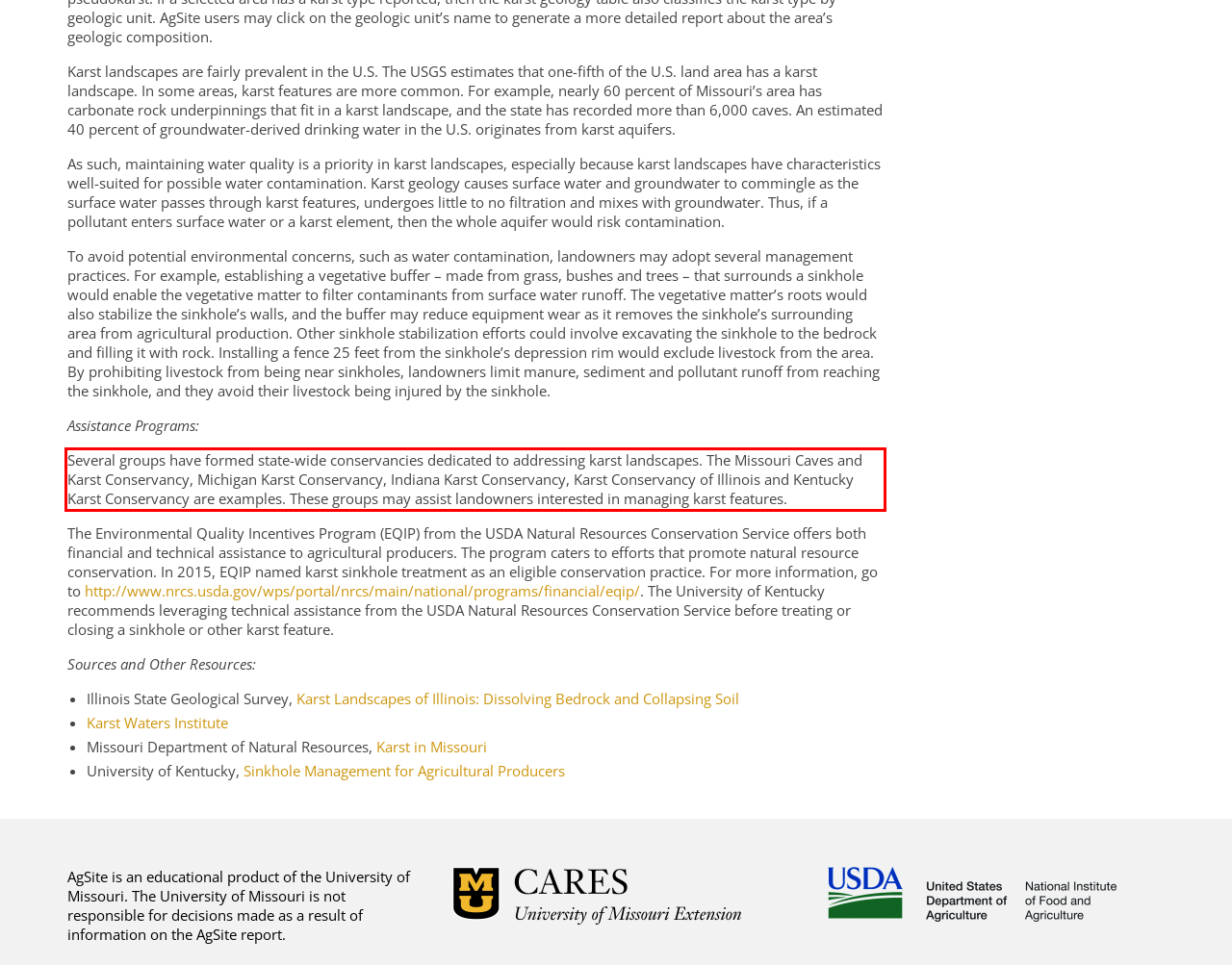The screenshot you have been given contains a UI element surrounded by a red rectangle. Use OCR to read and extract the text inside this red rectangle.

Several groups have formed state-wide conservancies dedicated to addressing karst landscapes. The Missouri Caves and Karst Conservancy, Michigan Karst Conservancy, Indiana Karst Conservancy, Karst Conservancy of Illinois and Kentucky Karst Conservancy are examples. These groups may assist landowners interested in managing karst features.